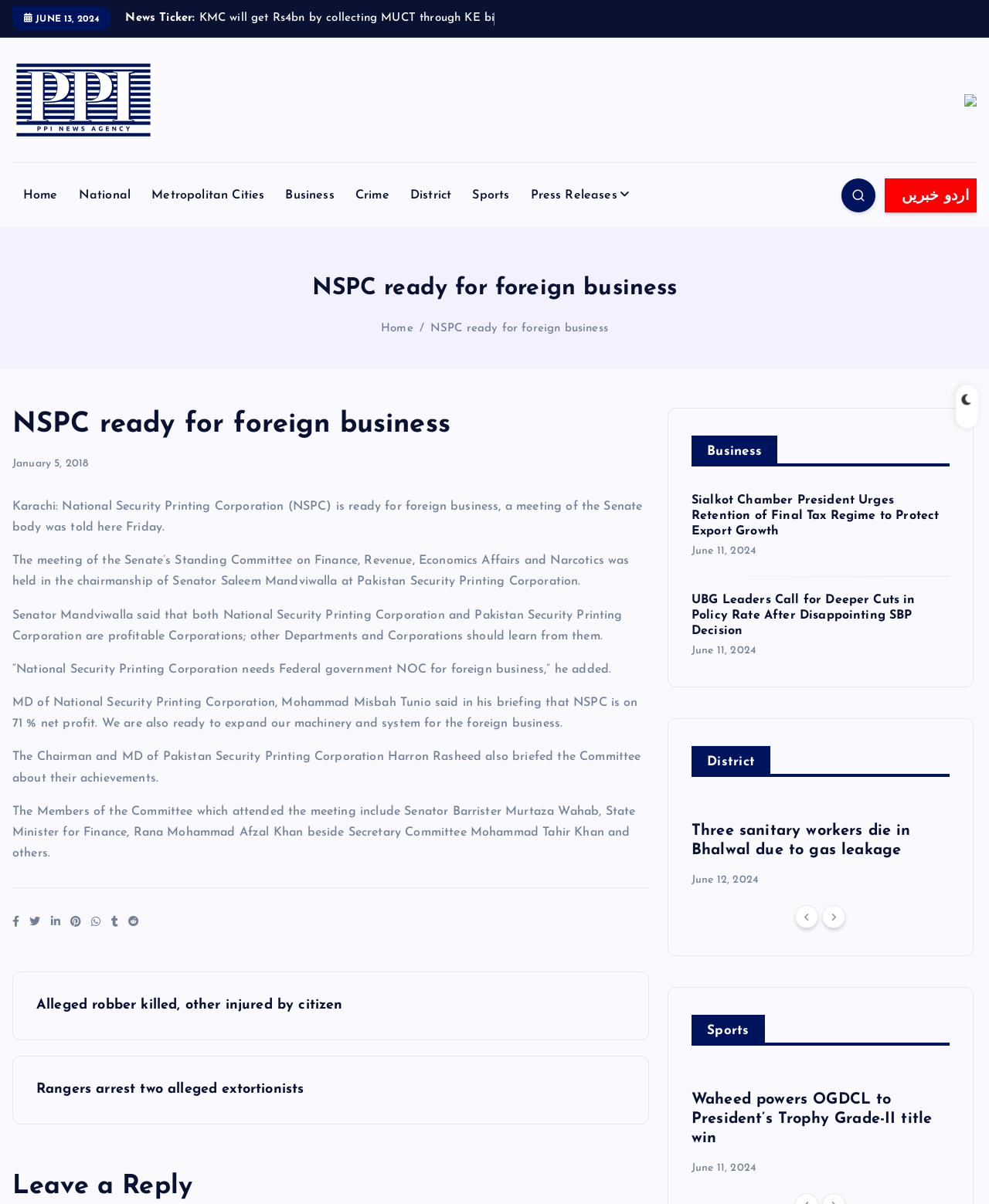What is the date mentioned in the news ticker?
Examine the image closely and answer the question with as much detail as possible.

I found the news ticker section at the top of the webpage, which displays the date 'JUNE 13, 2024'.